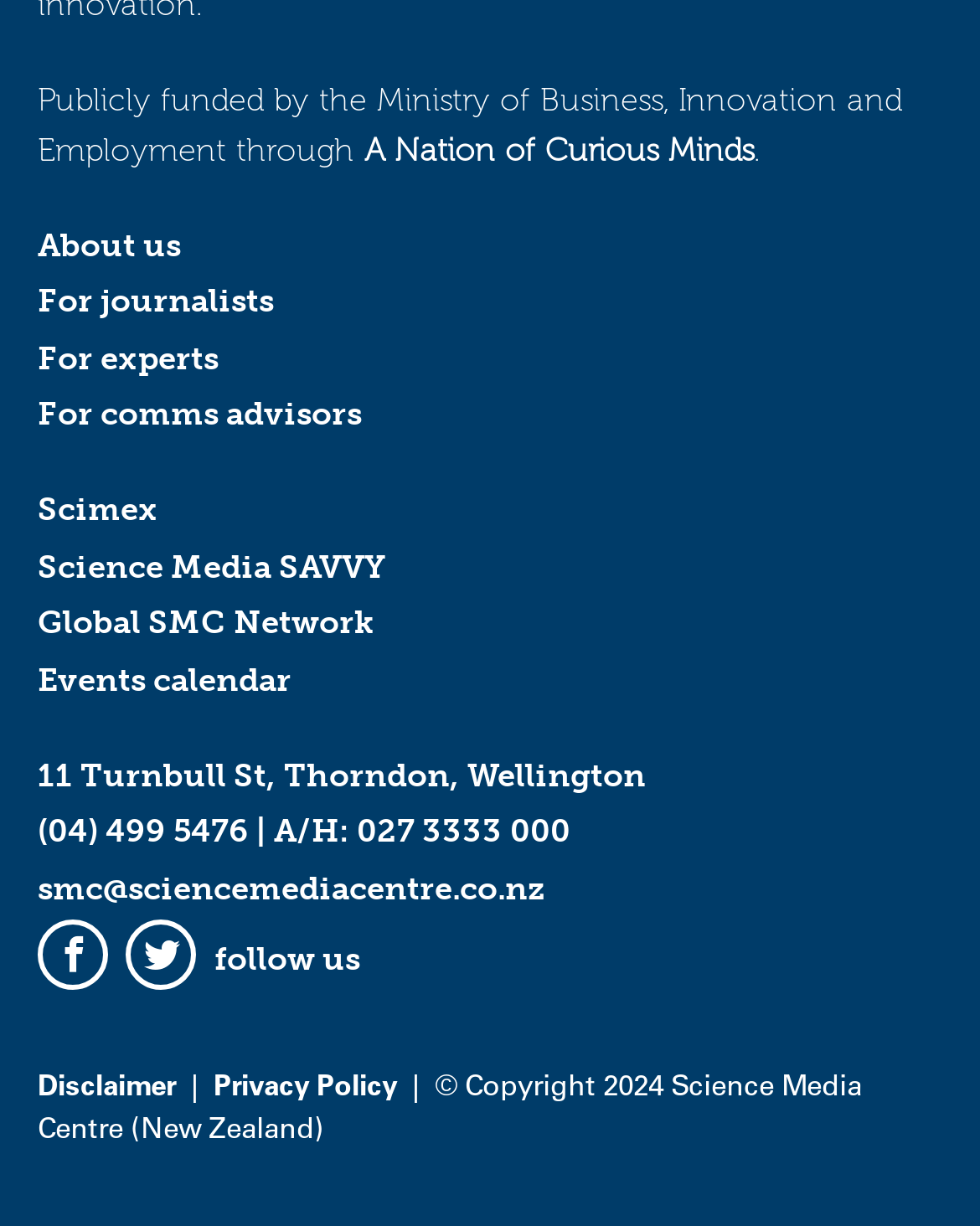What is the phone number of the organization?
Refer to the image and provide a concise answer in one word or phrase.

(04) 499 5476